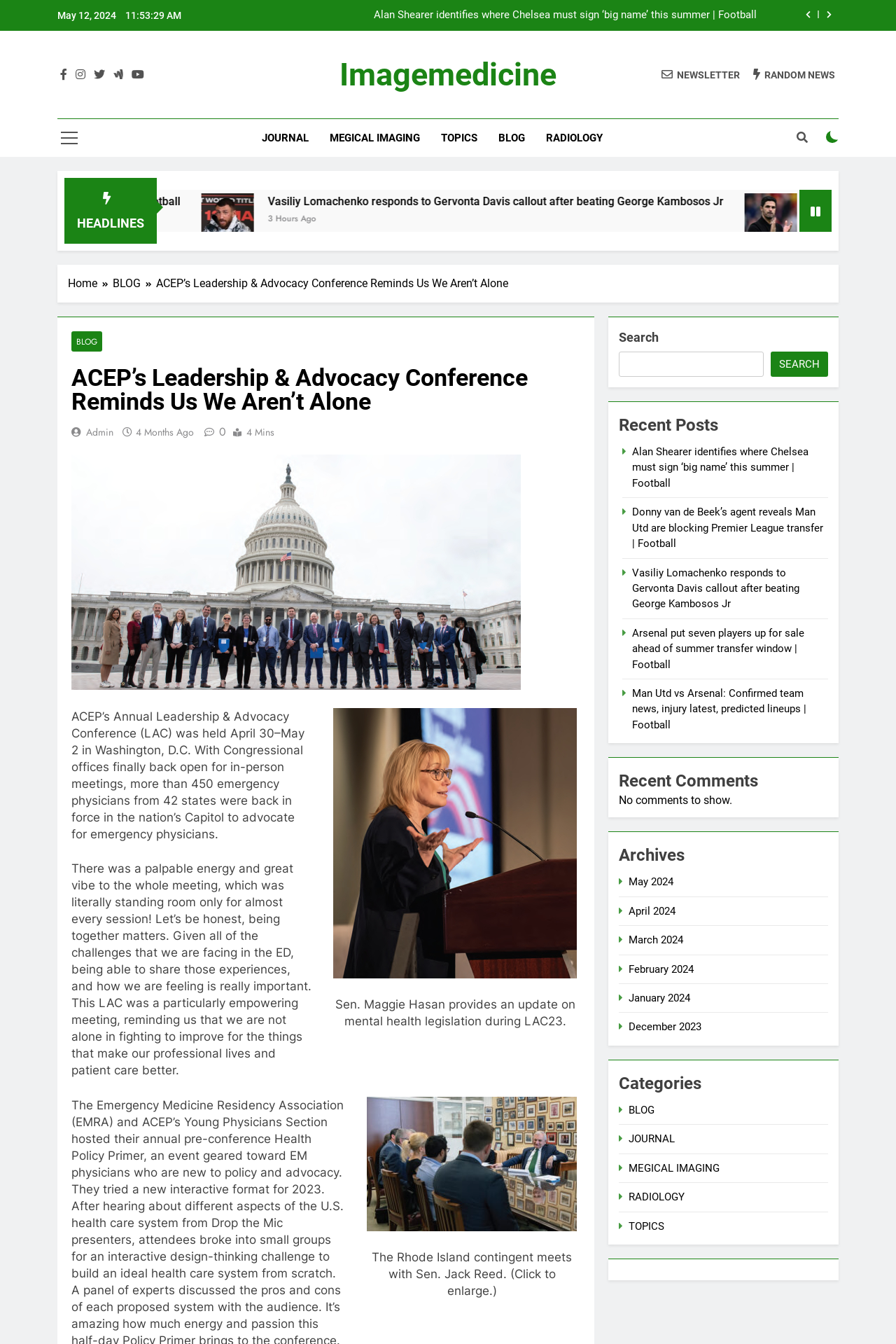Use a single word or phrase to answer this question: 
What is the purpose of the conference?

To advocate for emergency physicians